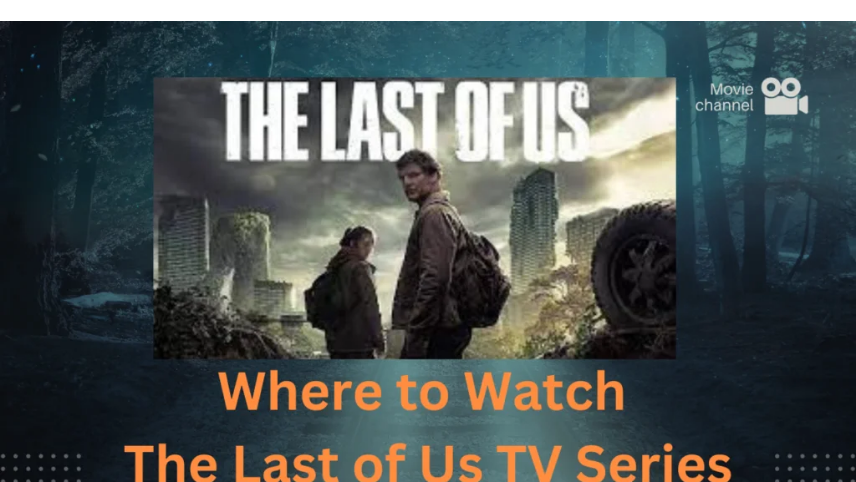What is the environment depicted in the backdrop?
Answer the question with a detailed and thorough explanation.

The backdrop of the promotional graphic features a desolate urban environment, which hints at the series' themes of survival and emotional depth.